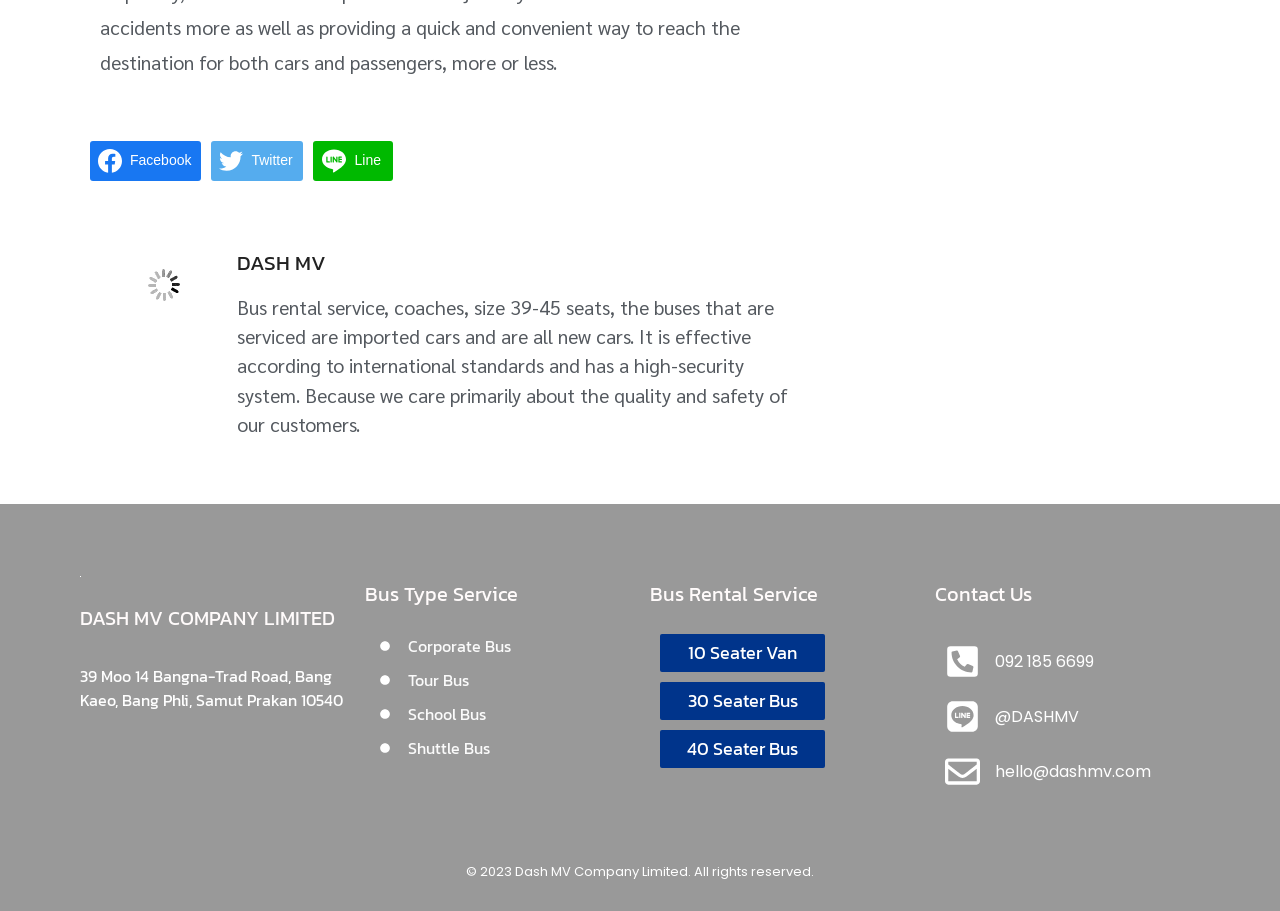Determine the bounding box coordinates for the clickable element required to fulfill the instruction: "Click Facebook icon". Provide the coordinates as four float numbers between 0 and 1, i.e., [left, top, right, bottom].

[0.07, 0.155, 0.157, 0.198]